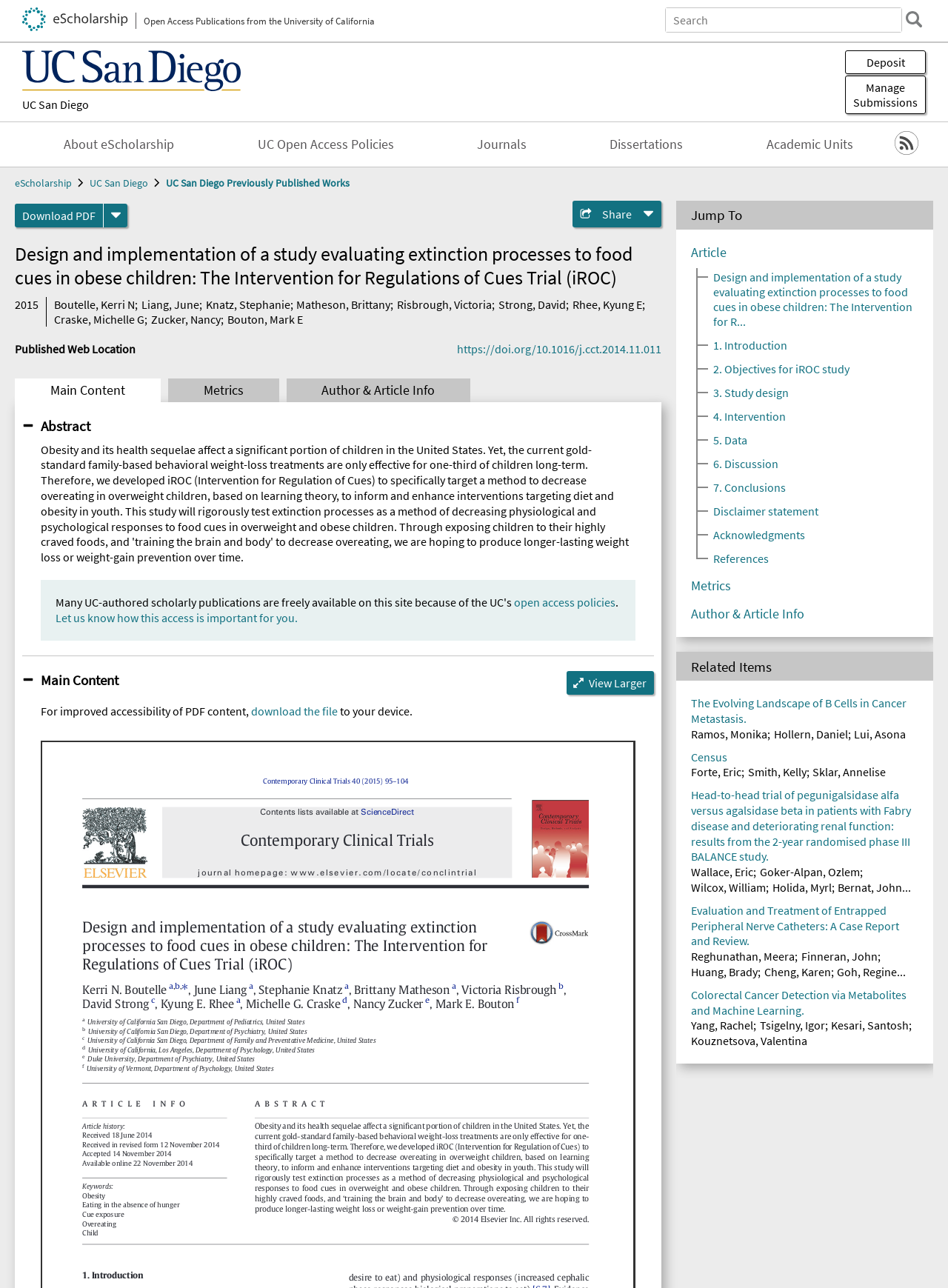What is the main title displayed on this webpage?

UC San Diego